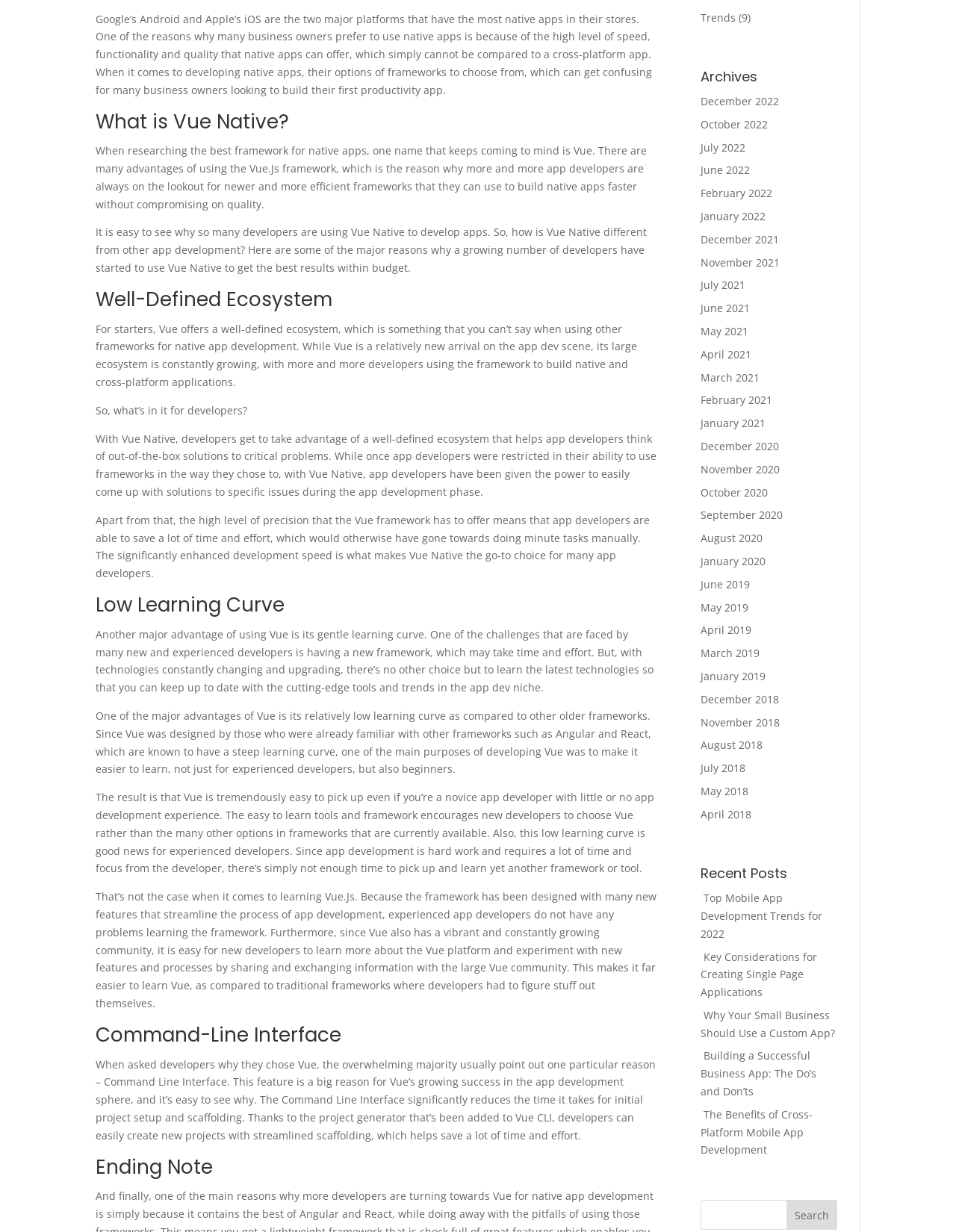Predict the bounding box of the UI element based on the description: "name="s"". The coordinates should be four float numbers between 0 and 1, formatted as [left, top, right, bottom].

[0.733, 0.974, 0.876, 0.998]